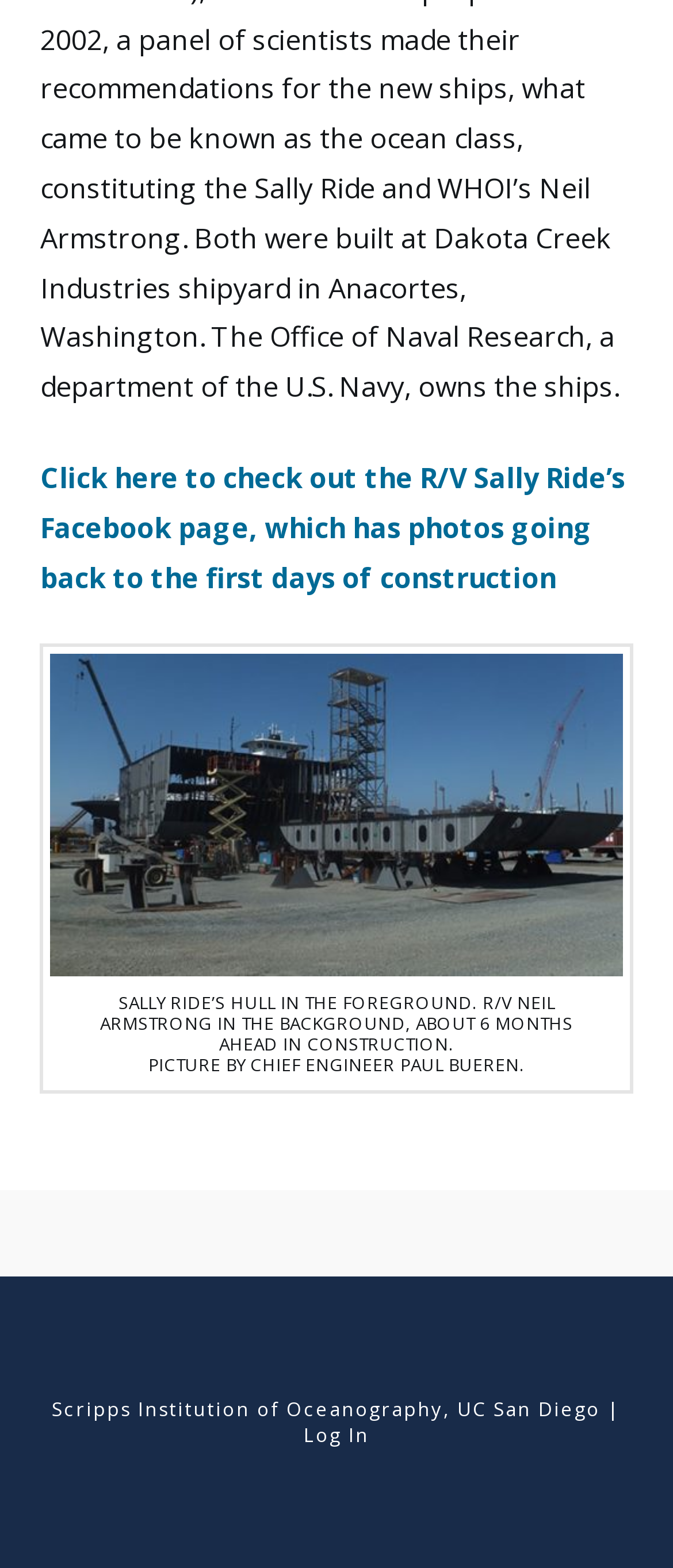Please give a succinct answer to the question in one word or phrase:
How many links are there at the bottom of the webpage?

4